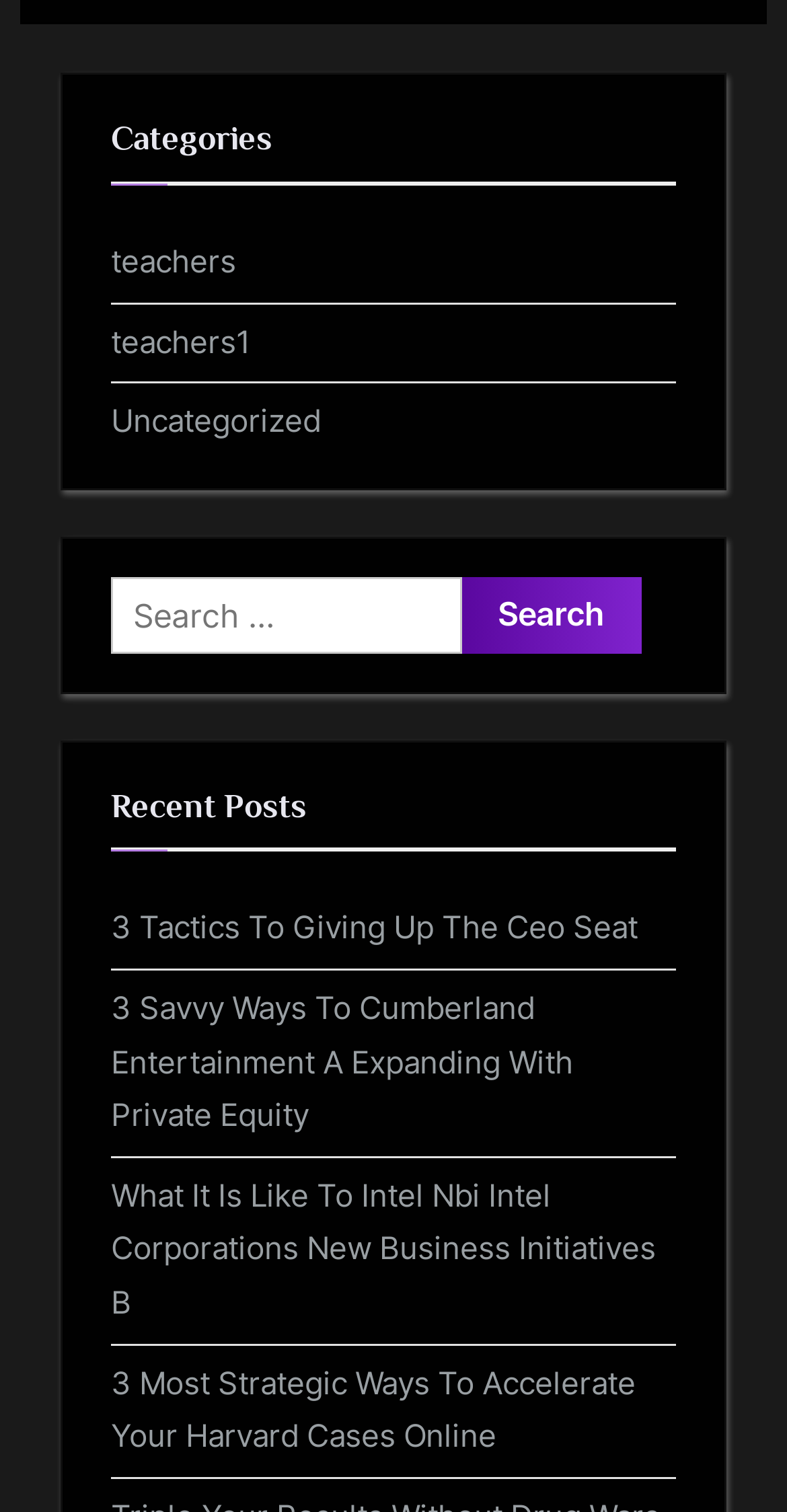What is the topic of the first recent post?
Please answer the question with as much detail as possible using the screenshot.

The topic of the first recent post is 'Giving up CEO seat', which is indicated by the link text '3 Tactics To Giving Up The Ceo Seat'.